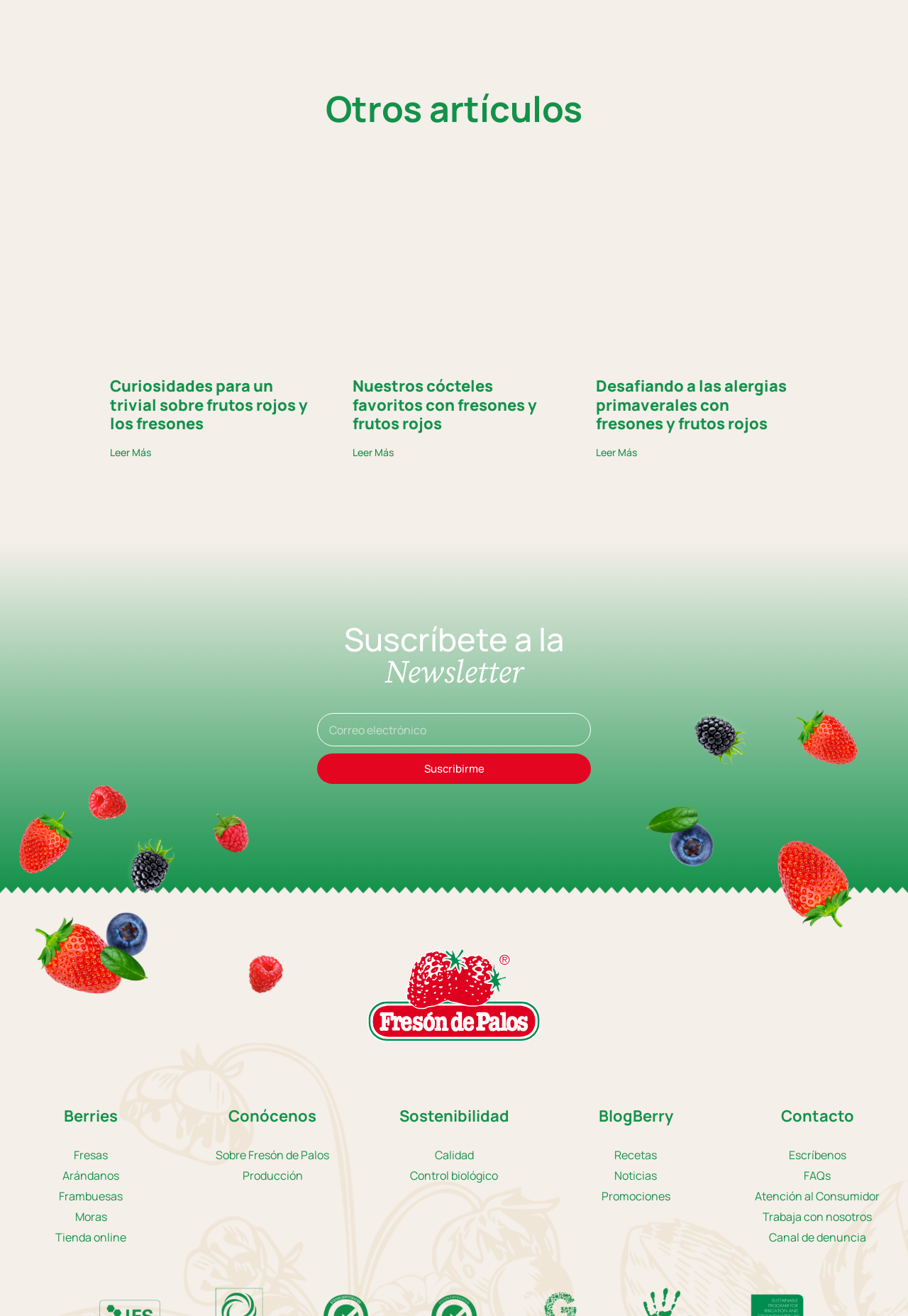Give a concise answer of one word or phrase to the question: 
Where can I find the newsletter subscription form?

Middle of the webpage